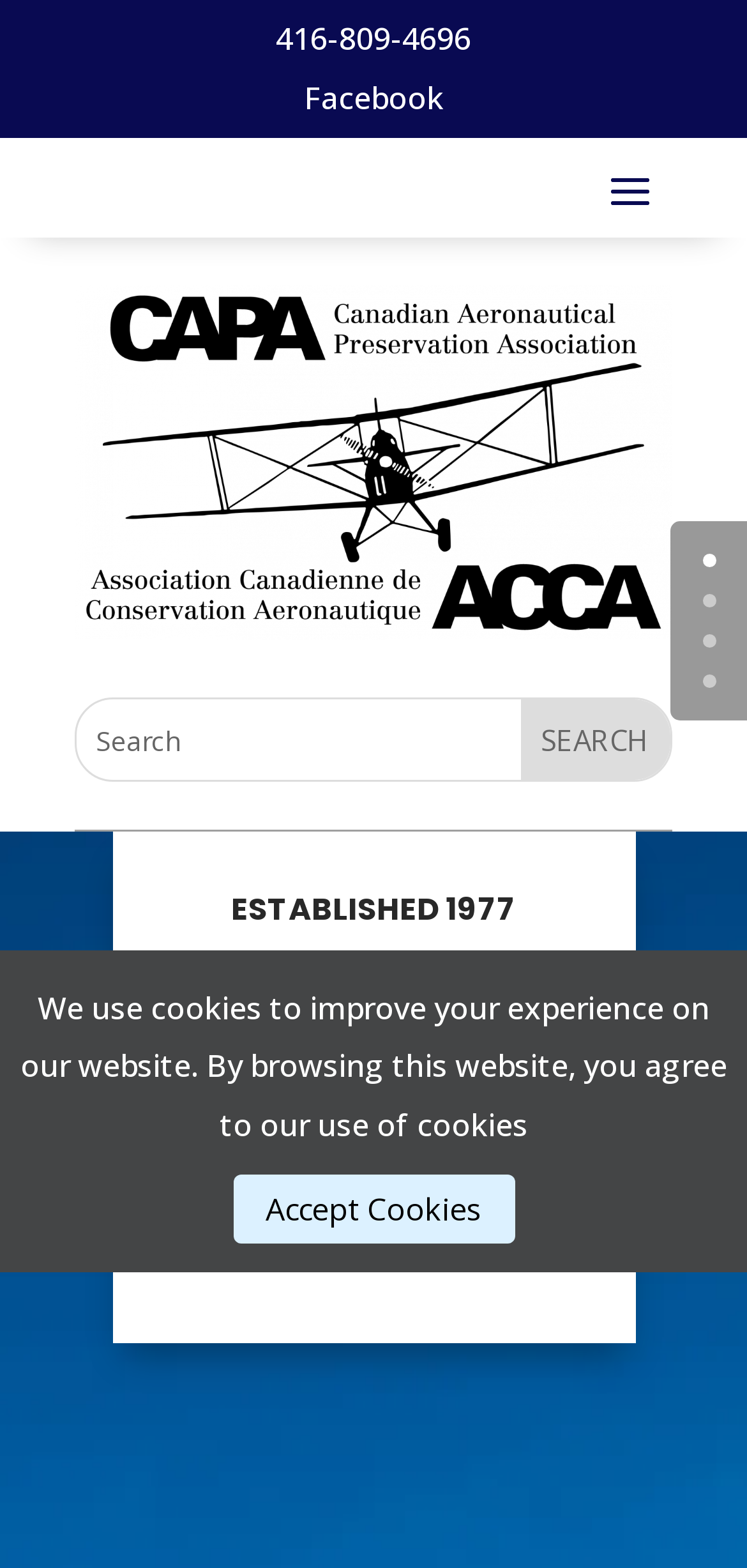Provide a thorough and detailed response to the question by examining the image: 
What is the name of the organization?

I found the name of the organization by looking at the top section of the webpage, where I saw a link with the text 'Canadian Aeronautical Preservation Association'. This is likely the name of the organization that this webpage belongs to.